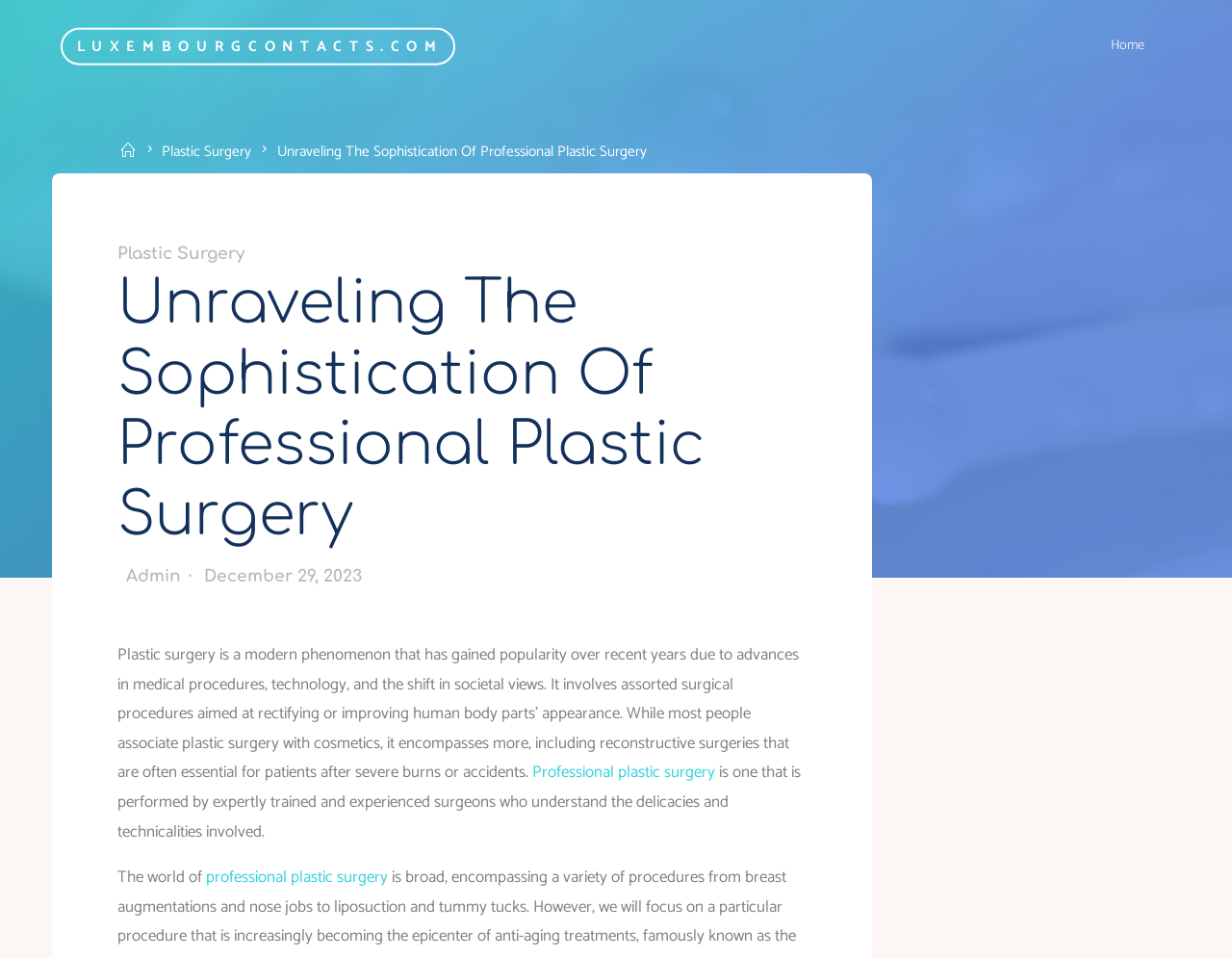What type of surgeries are mentioned on this webpage?
Please interpret the details in the image and answer the question thoroughly.

The webpage mentions various types of surgeries, including breast augmentations, nose jobs, liposuction, and tummy tucks, which are part of the broader category of professional plastic surgery.